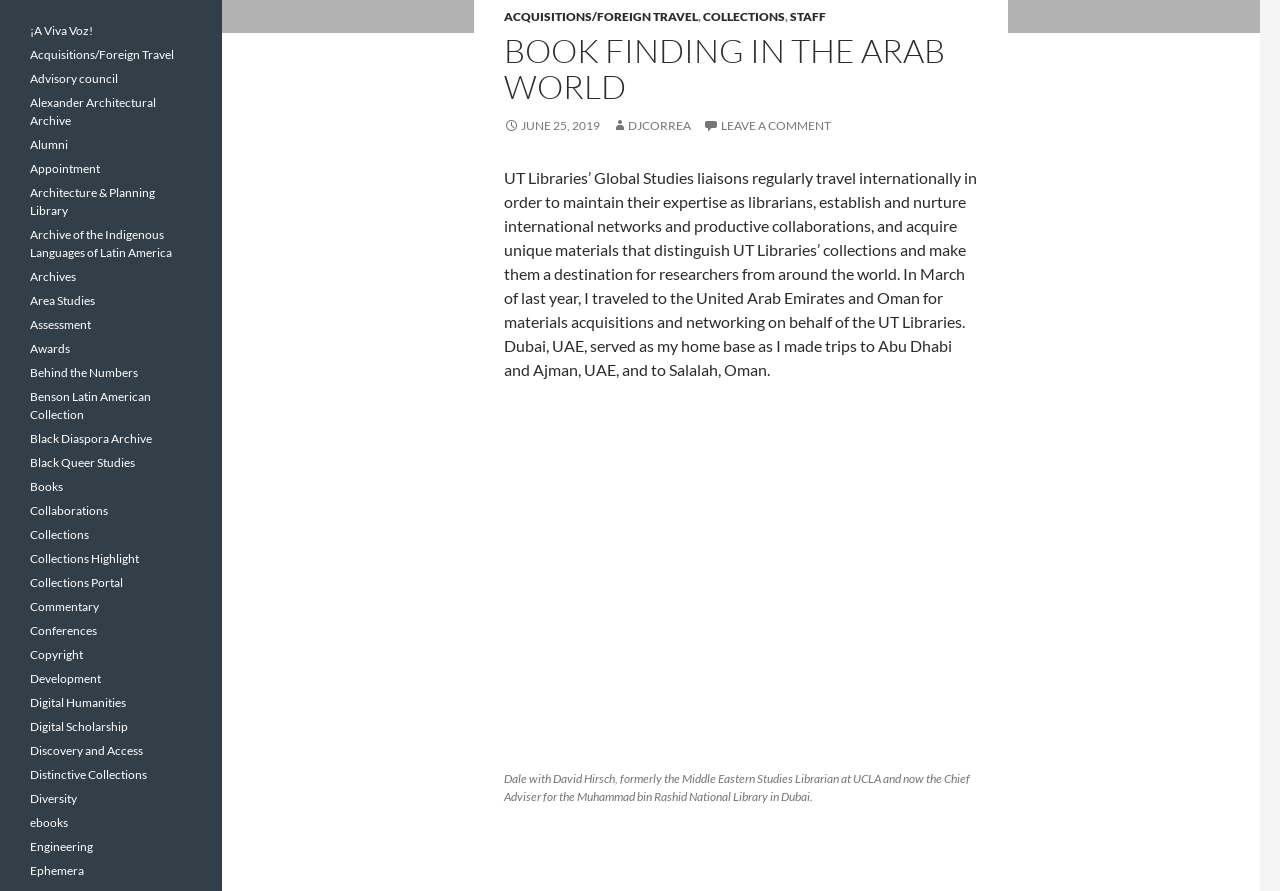Locate the bounding box coordinates of the clickable area to execute the instruction: "Leave a comment". Provide the coordinates as four float numbers between 0 and 1, represented as [left, top, right, bottom].

[0.549, 0.132, 0.649, 0.149]